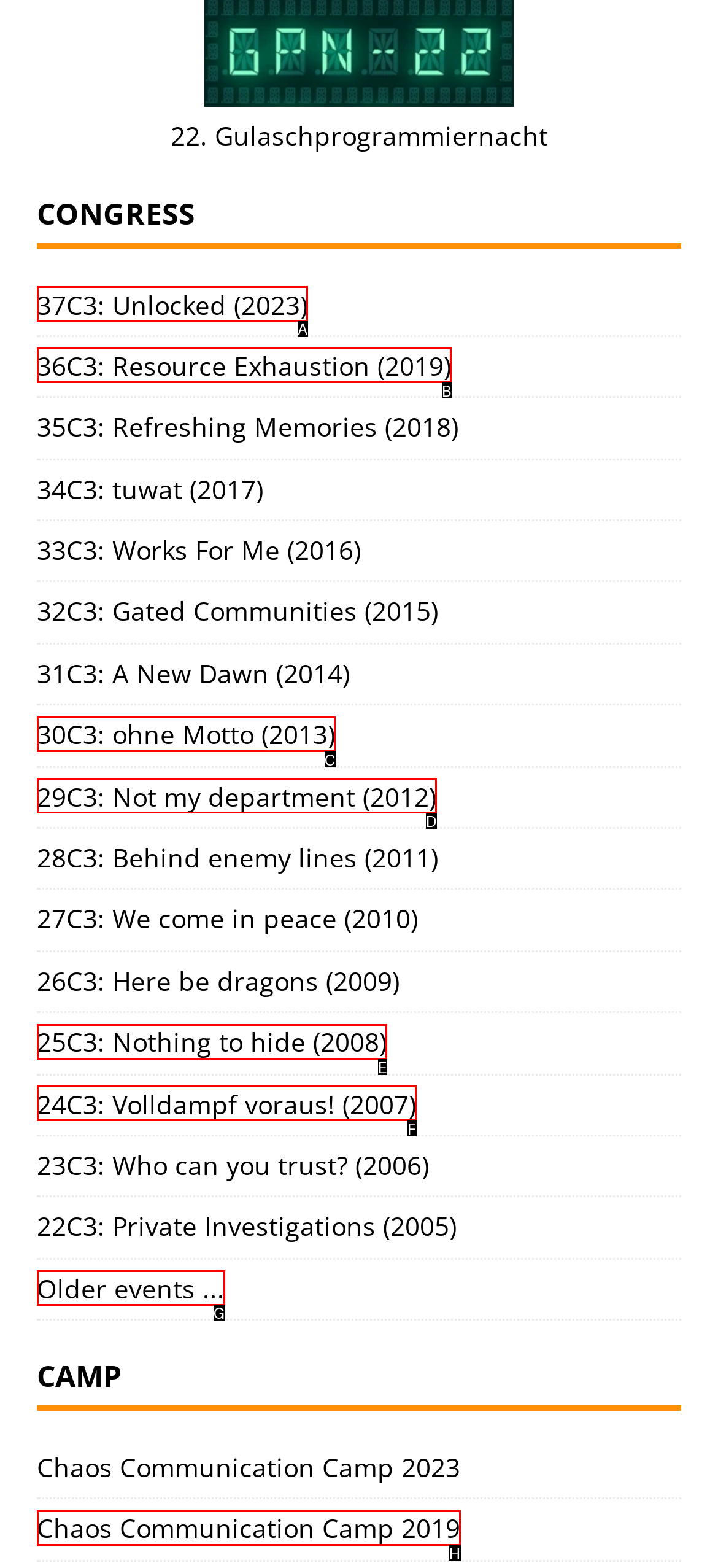Given the description: 37C3: Unlocked (2023), select the HTML element that matches it best. Reply with the letter of the chosen option directly.

A